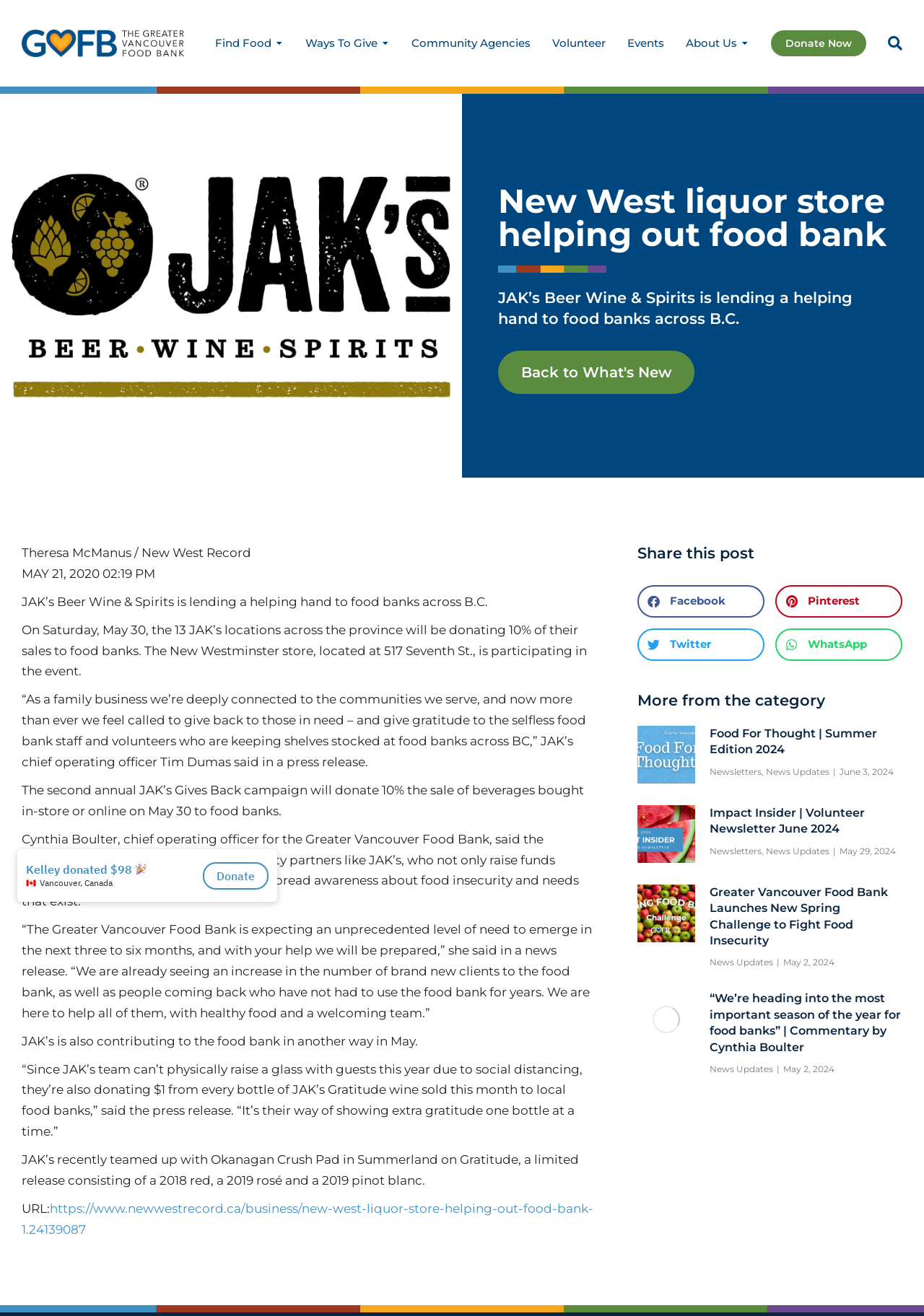What is the name of the wine that JAK’s is selling to raise funds for food banks?
Please give a detailed and elaborate answer to the question.

According to the article, 'JAK’s recently teamed up with Okanagan Crush Pad in Summerland on Gratitude, a limited release consisting of a 2018 red, a 2019 rosé and a 2019 pinot blanc.'